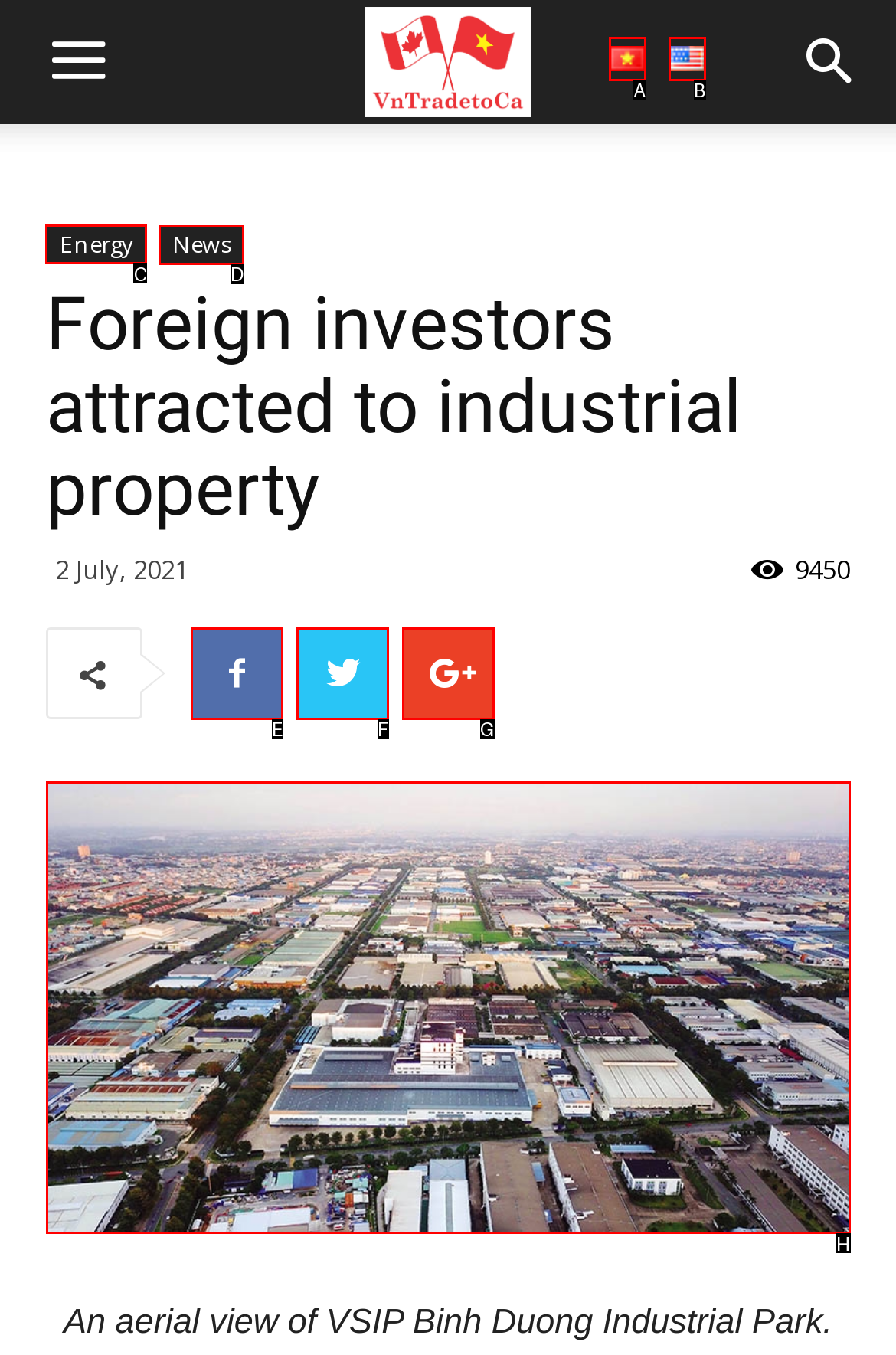Identify the letter of the correct UI element to fulfill the task: Click on Energy from the given options in the screenshot.

C